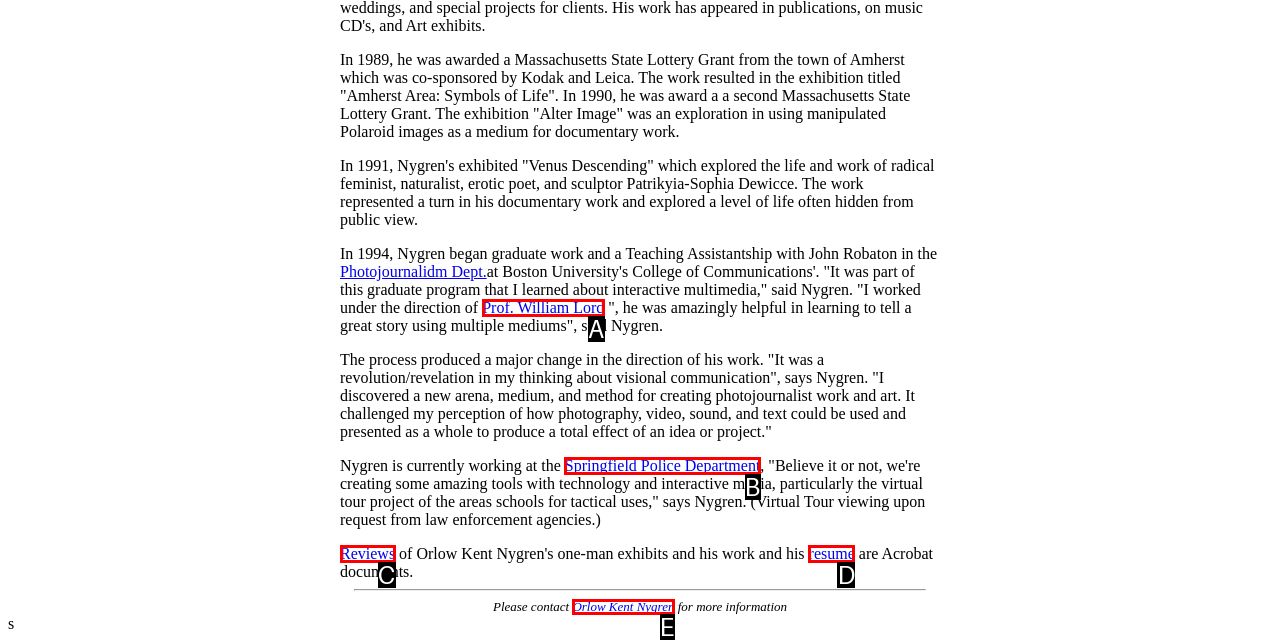Determine which HTML element best suits the description: Reviews. Reply with the letter of the matching option.

C